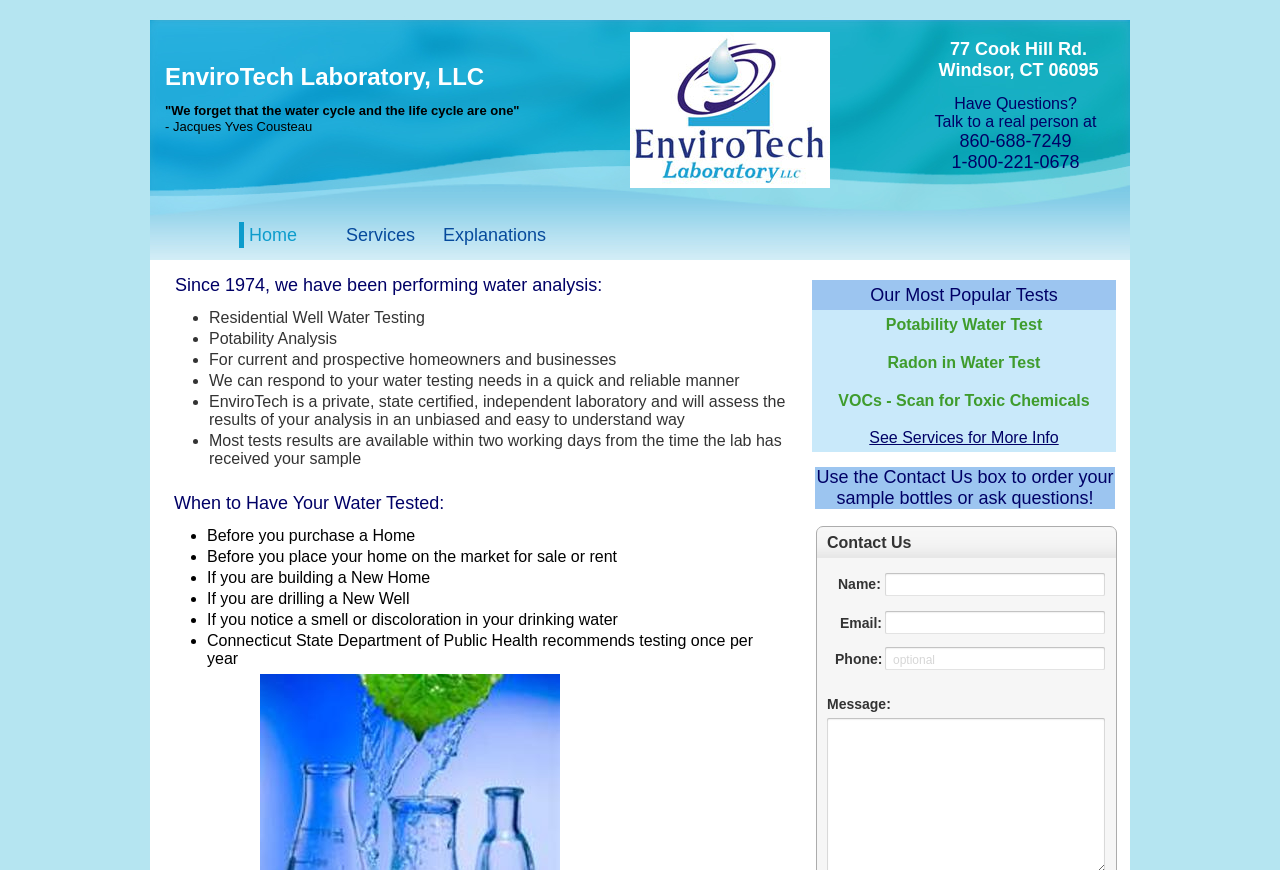Please reply to the following question using a single word or phrase: 
What is the purpose of the company?

Water analysis